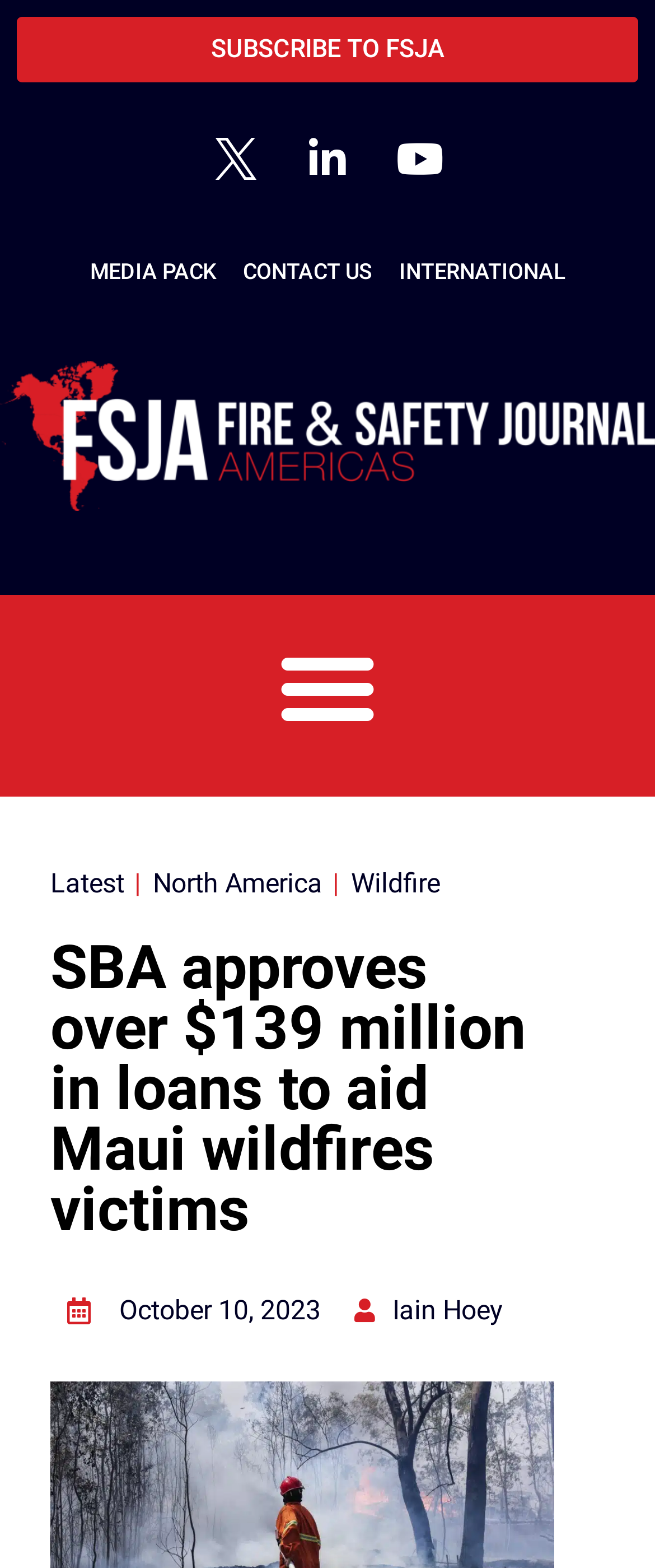Based on the image, provide a detailed response to the question:
What is the date of the article?

I found the date of the article by looking at the static text element located at [0.182, 0.825, 0.49, 0.845] which contains the text 'October 10, 2023'.